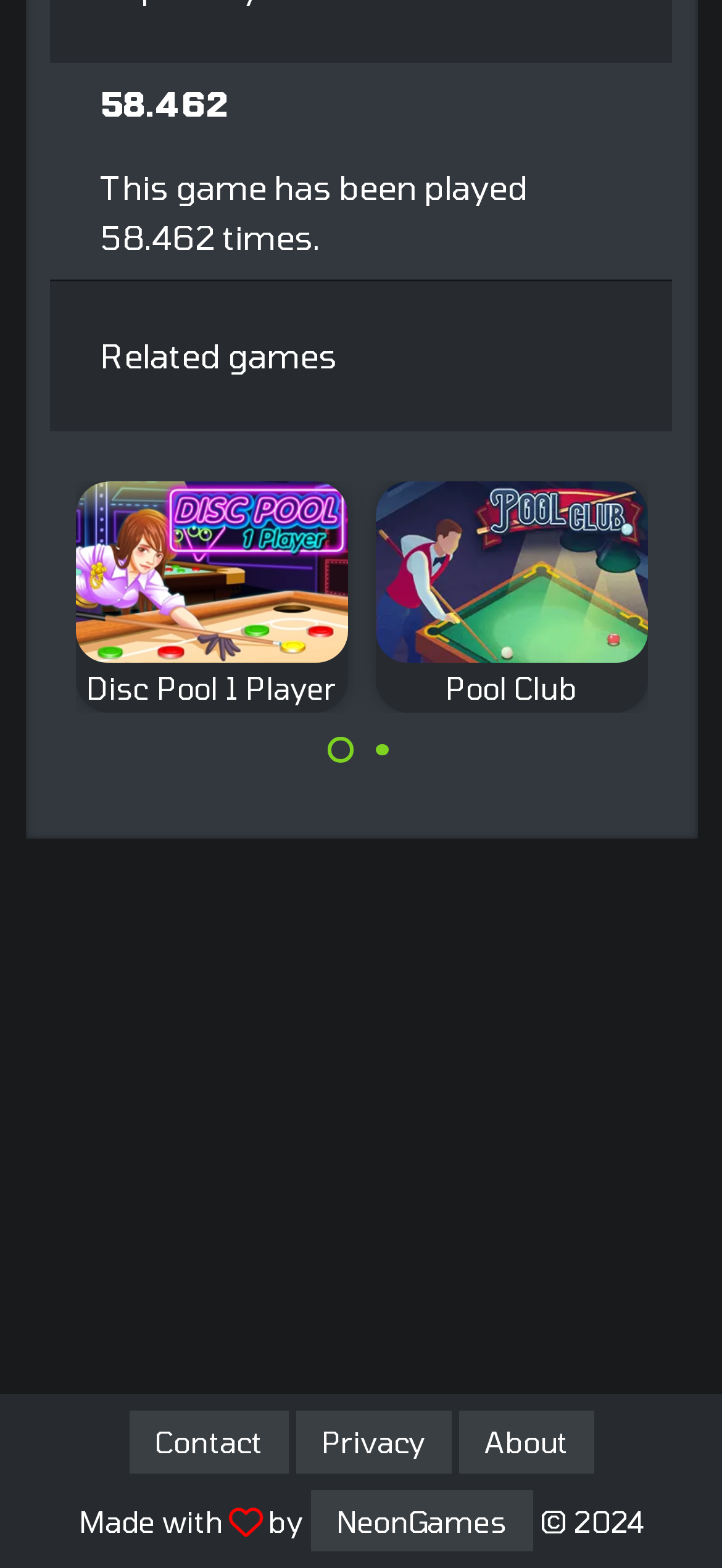Based on the element description: "aria-label="Carousel Page 2"", identify the UI element and provide its bounding box coordinates. Use four float numbers between 0 and 1, [left, top, right, bottom].

[0.512, 0.47, 0.546, 0.486]